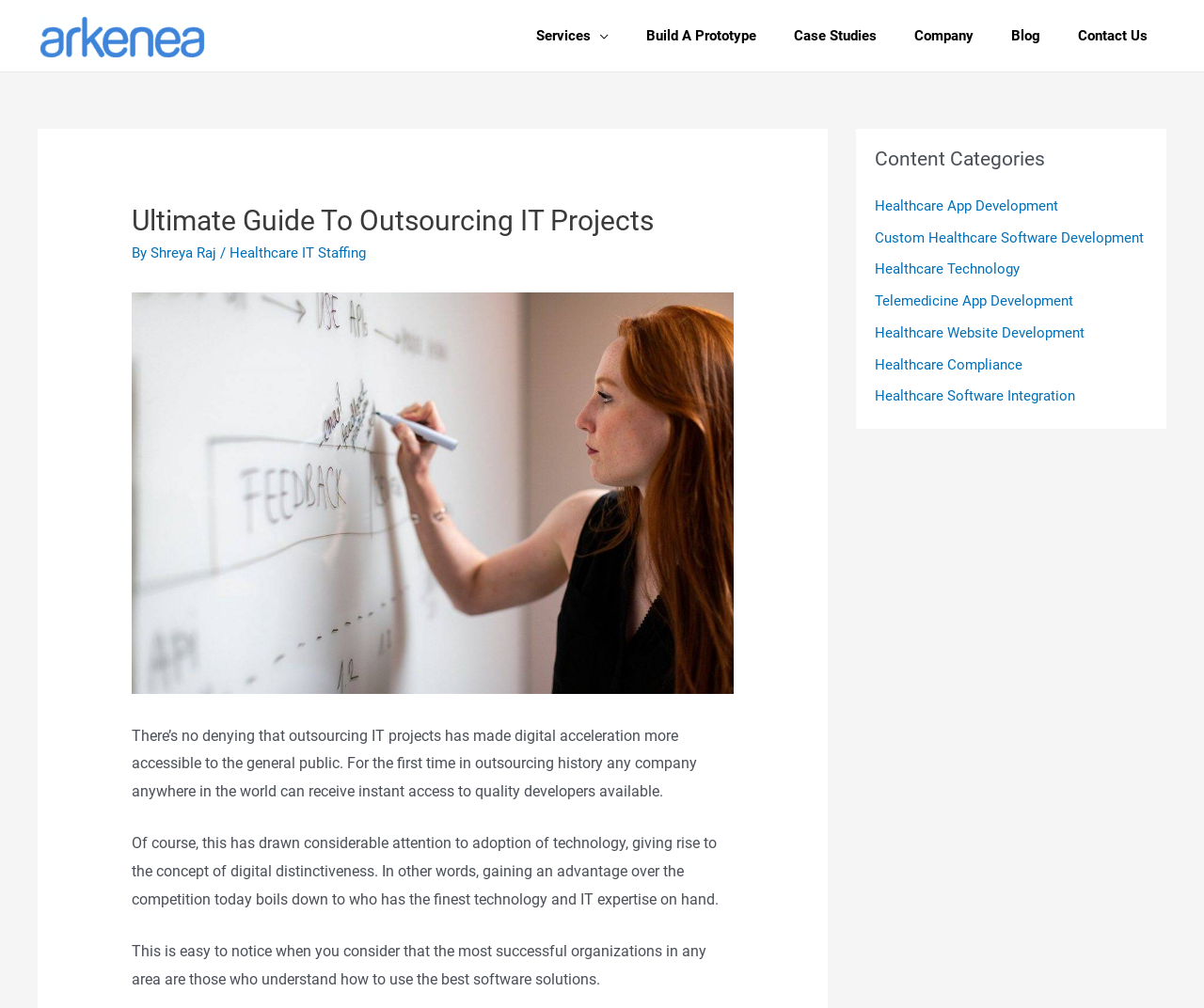Please give a succinct answer to the question in one word or phrase:
What type of companies are mentioned in the article?

Healthcare